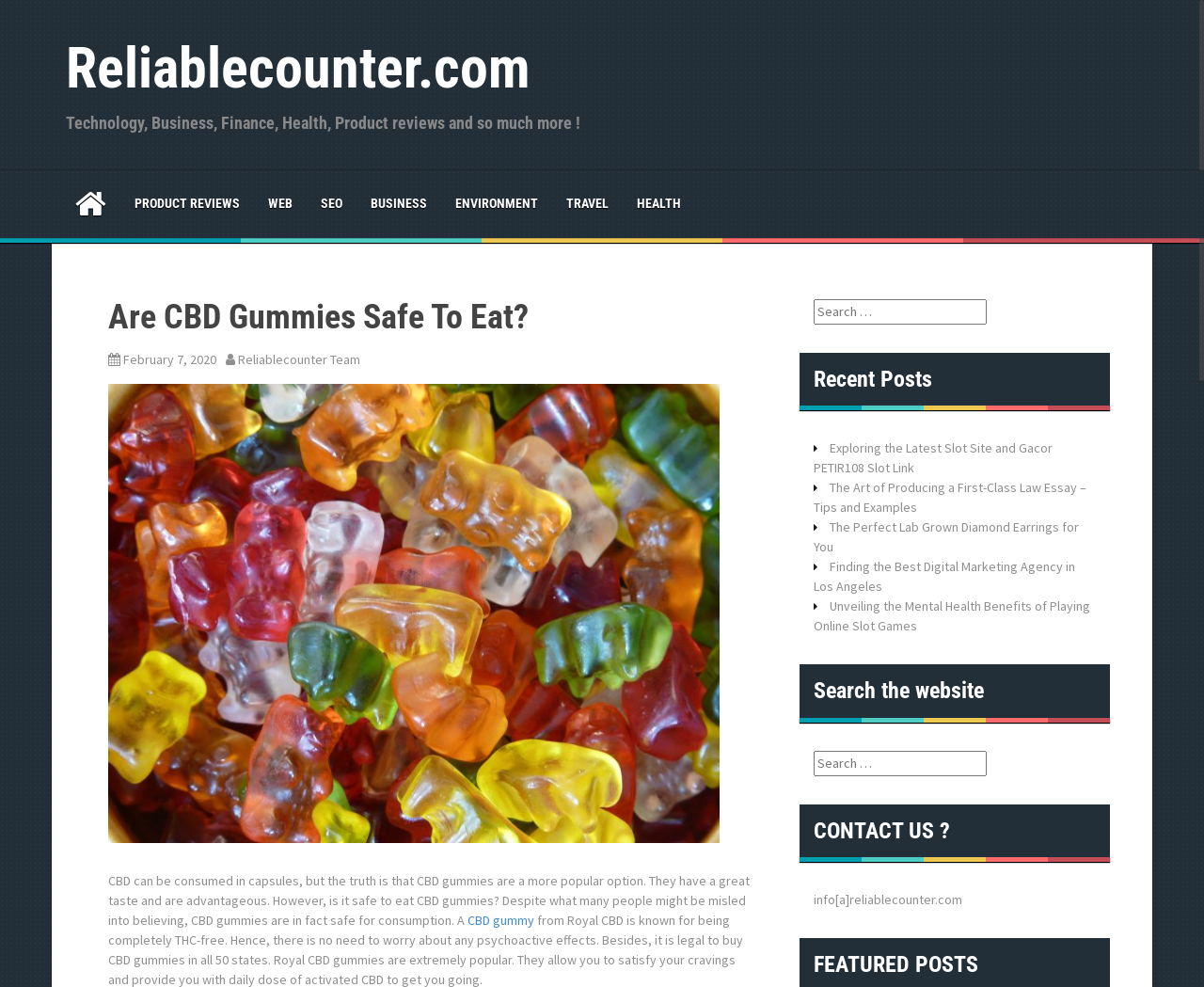Find the bounding box coordinates of the area that needs to be clicked in order to achieve the following instruction: "Read 'Are CBD Gummies Safe To Eat?' article". The coordinates should be specified as four float numbers between 0 and 1, i.e., [left, top, right, bottom].

[0.09, 0.303, 0.629, 0.341]